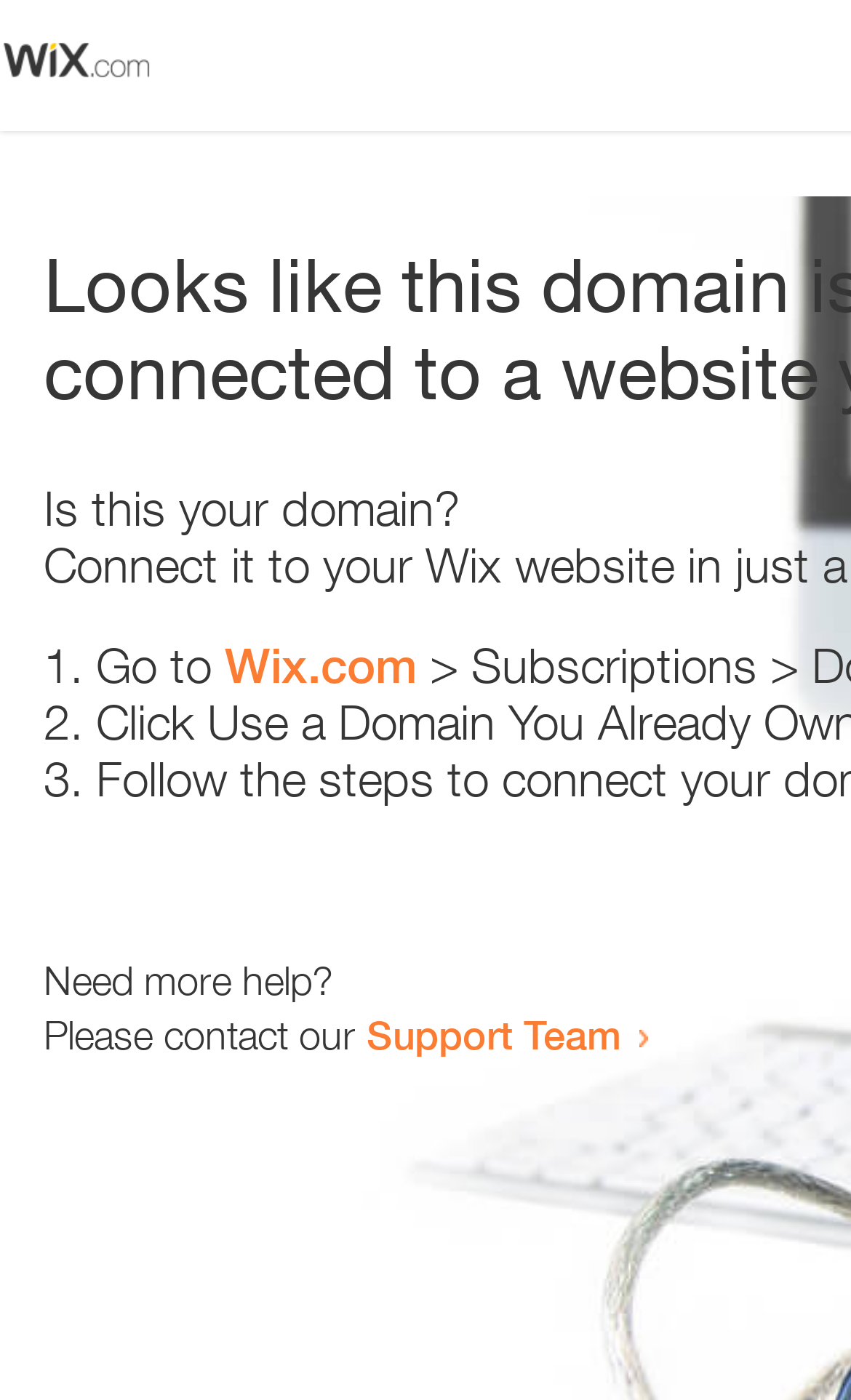Give a succinct answer to this question in a single word or phrase: 
How many list markers are present?

3